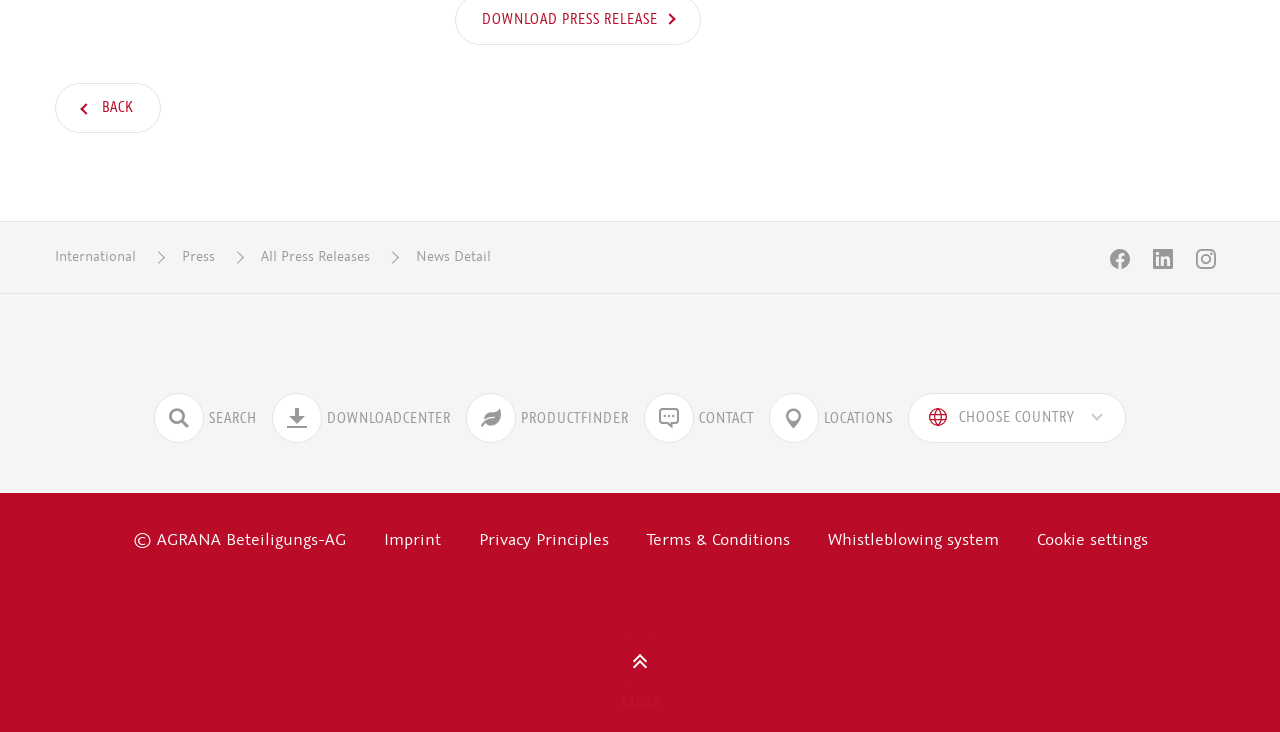Please identify the bounding box coordinates of the clickable region that I should interact with to perform the following instruction: "View the Imprint page". The coordinates should be expressed as four float numbers between 0 and 1, i.e., [left, top, right, bottom].

[0.3, 0.723, 0.344, 0.751]